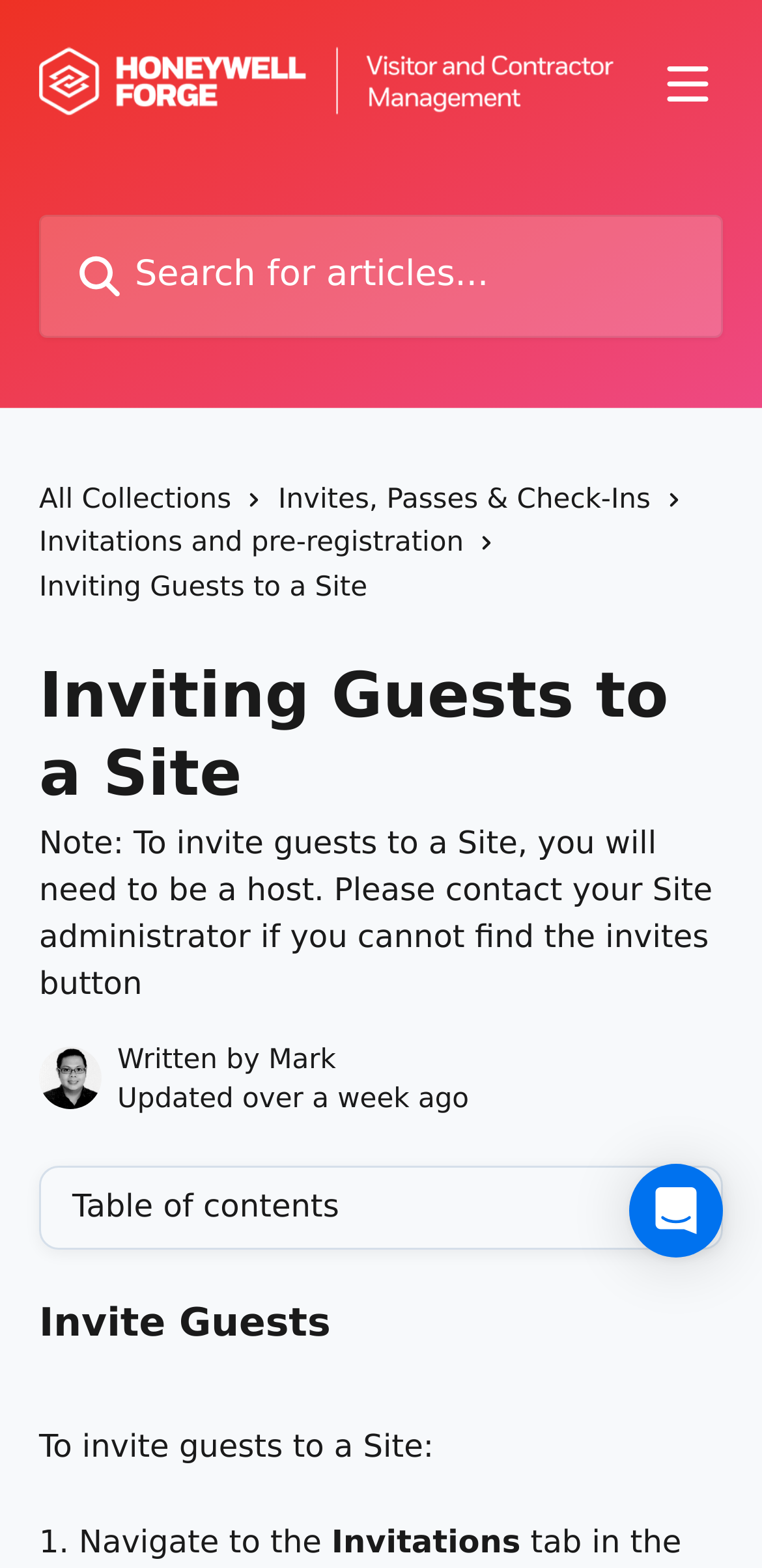Offer an in-depth caption of the entire webpage.

The webpage is a help center article titled "Inviting Guests to a Site" under the "Visitor and Contractor Management Help Center". At the top, there is a header section with a link to the help center, a search bar, and a button to open a menu. The search bar has a magnifying glass icon on the left side.

Below the header, there are three links: "All Collections", "Invites, Passes & Check-Ins", and "Invitations and pre-registration". Each link has a small icon next to it.

The main content of the article starts with a heading "Inviting Guests to a Site" followed by a note that explains the requirement to be a host to invite guests and provides instructions on what to do if the invites button is not found.

On the left side, there is a profile picture of the author, Mark, and the article's update information. Below that, there is a table of contents with an arrow icon on the right side.

The article itself is divided into sections, with headings and step-by-step instructions on how to invite guests to a site. The first step is to navigate to the "Invitations" page.

At the bottom right corner of the page, there is a button to open the Intercom Messenger.